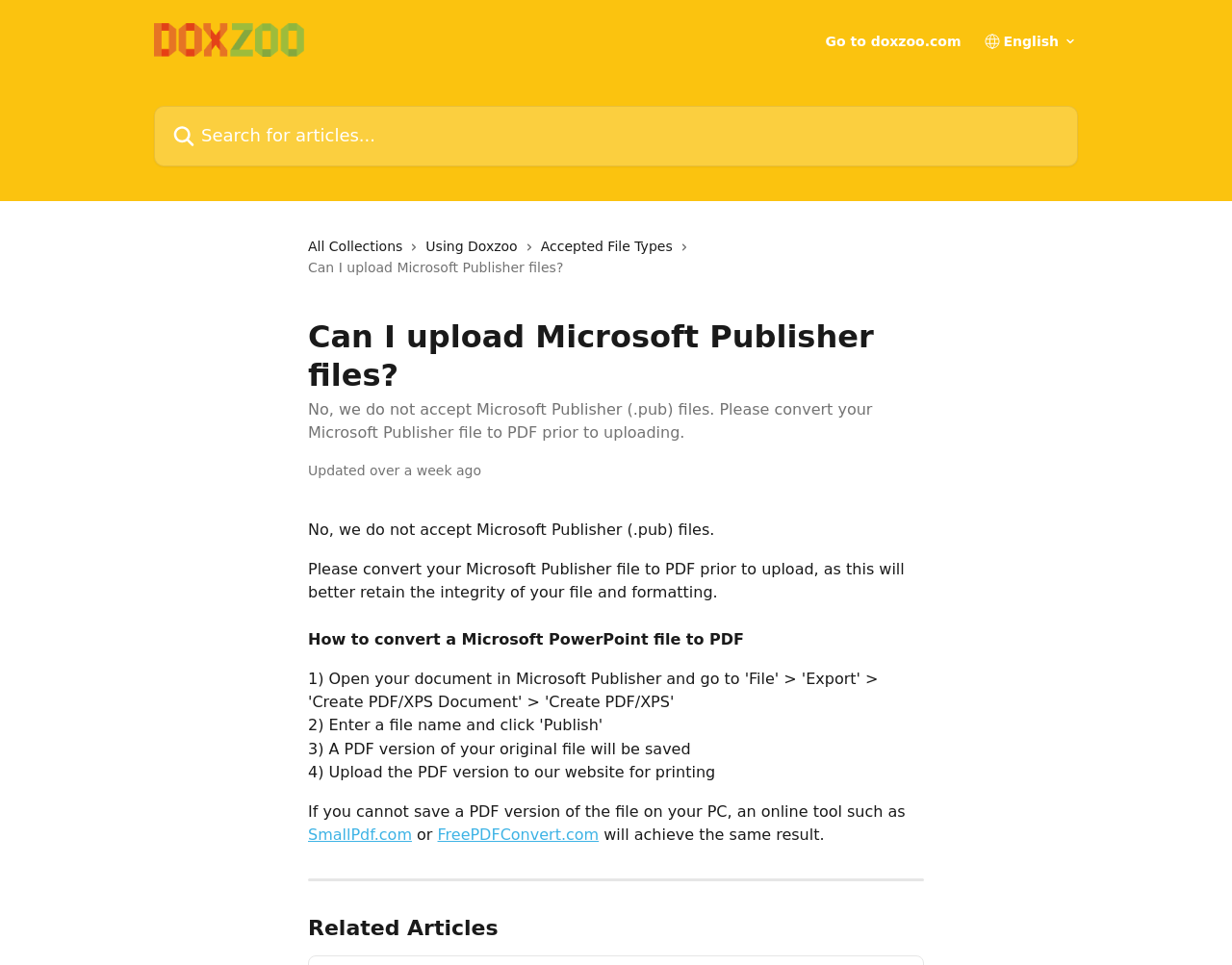Answer the question below in one word or phrase:
What file type is not accepted by the website?

Microsoft Publisher (.pub)